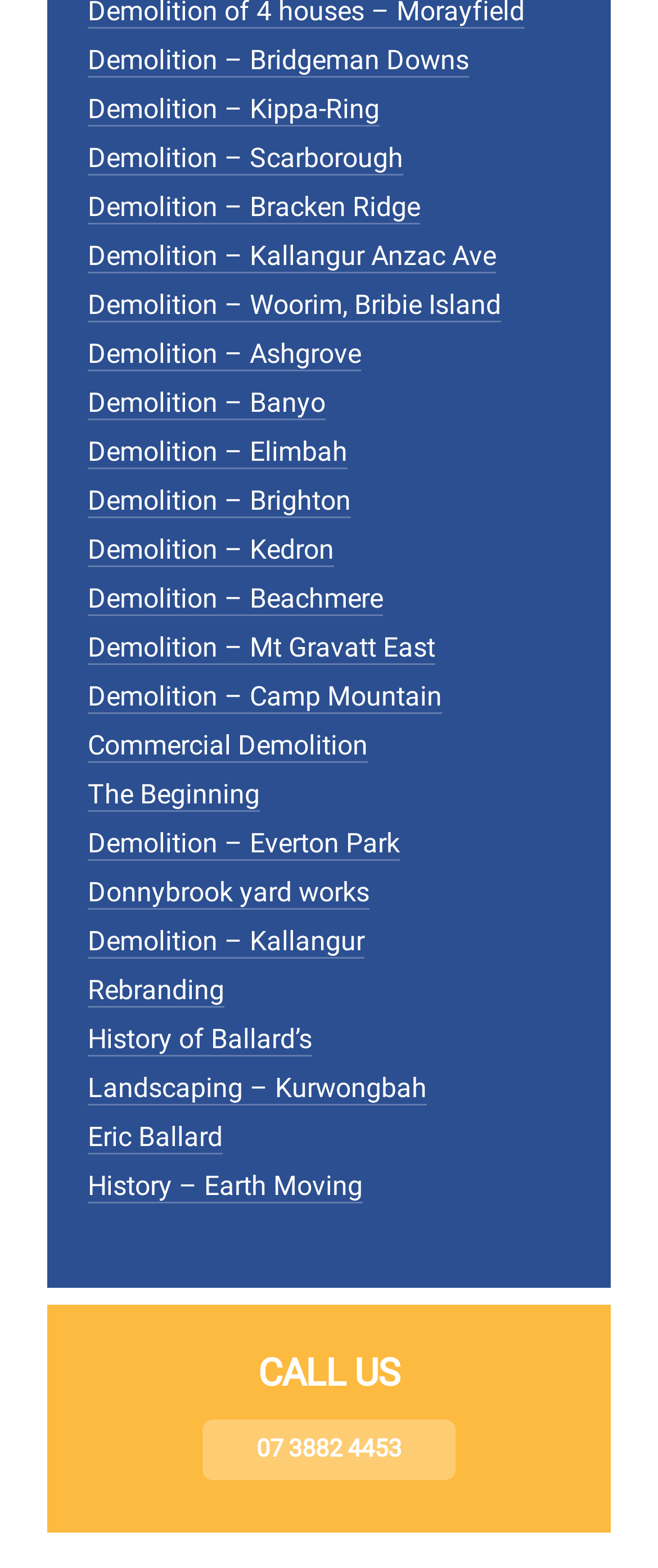Refer to the image and provide an in-depth answer to the question:
How many demolition locations are listed?

I counted the number of links with 'Demolition – ' prefix, which are 19 in total.